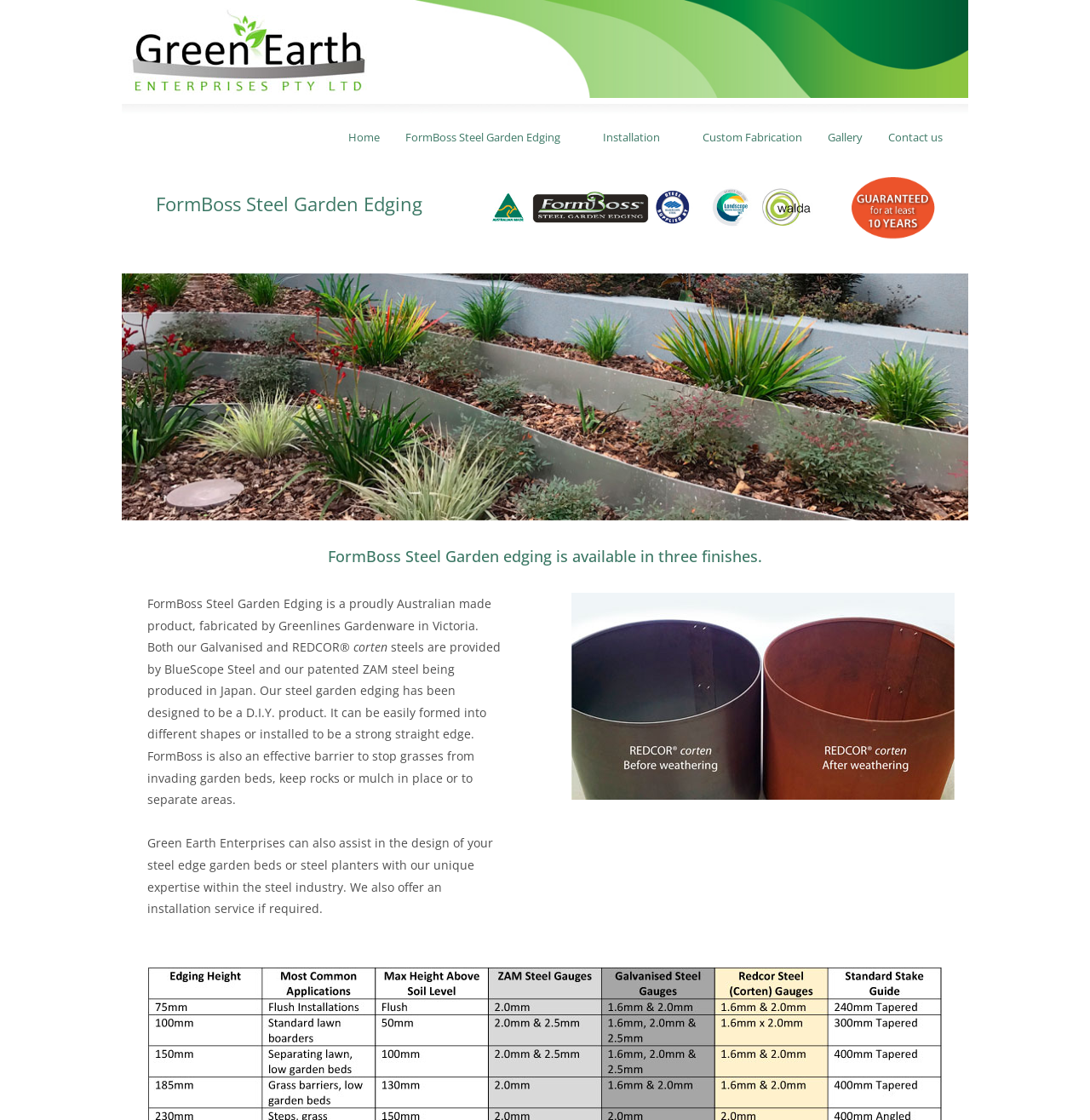Carefully examine the image and provide an in-depth answer to the question: What is the material of the steel provided by BlueScope Steel?

The webpage mentions that 'Both our Galvanised and REDCOR corten steels are provided by BlueScope Steel' which implies that the materials provided are Galvanised and REDCOR.